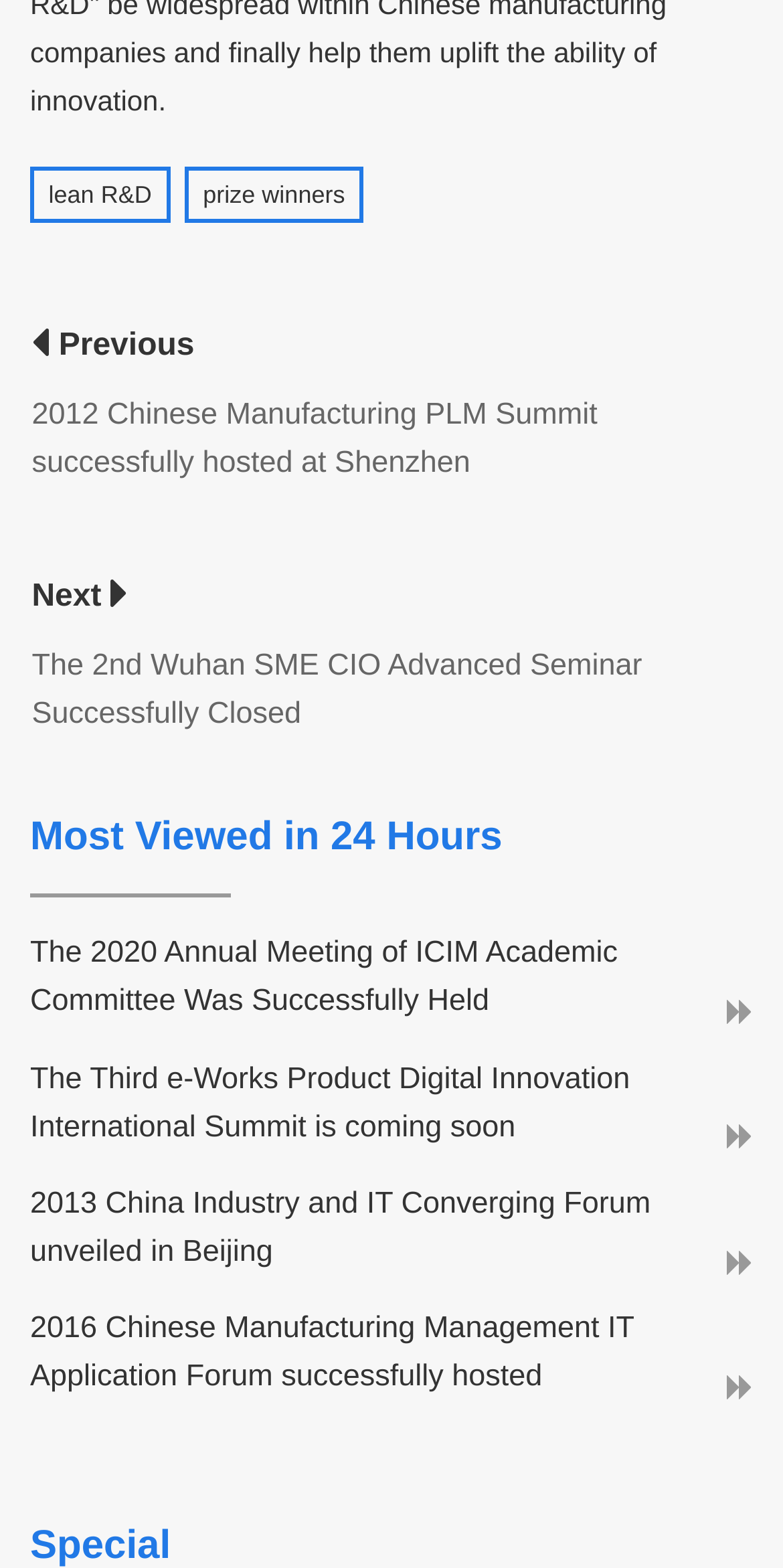Please find the bounding box coordinates of the clickable region needed to complete the following instruction: "check the 2nd Wuhan SME CIO Advanced Seminar". The bounding box coordinates must consist of four float numbers between 0 and 1, i.e., [left, top, right, bottom].

[0.041, 0.413, 0.82, 0.465]